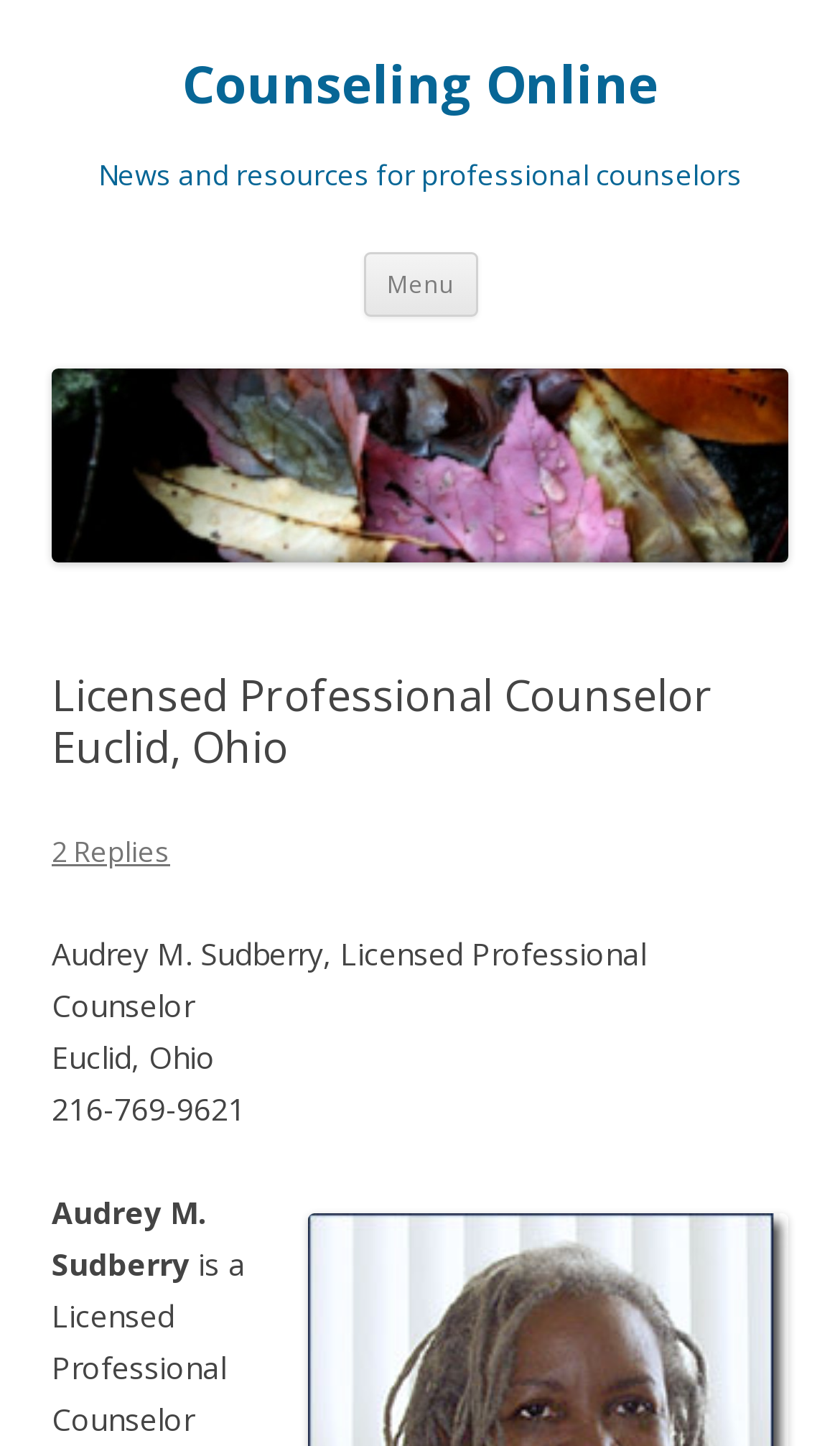Provide your answer in a single word or phrase: 
What is the purpose of the button on the webpage?

Menu